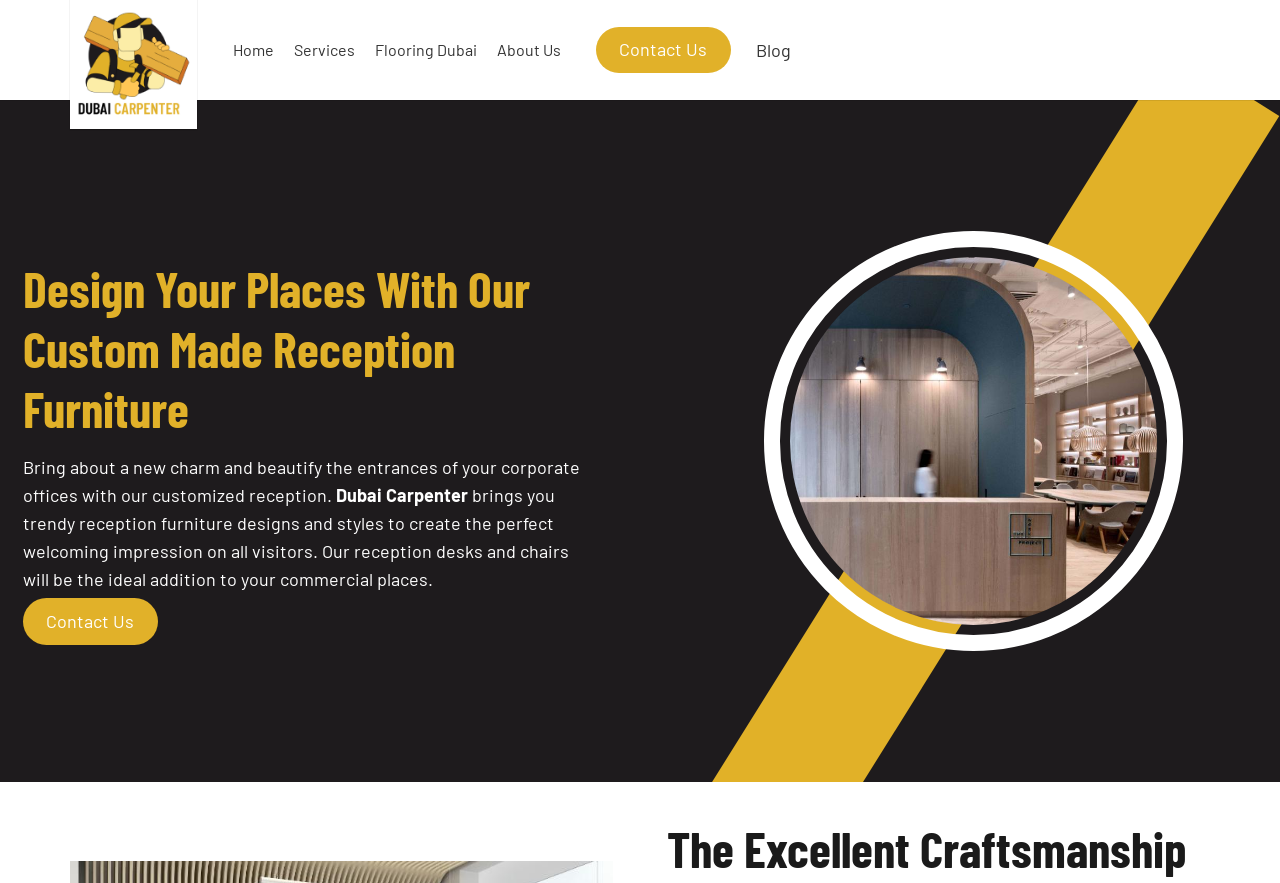Please identify the coordinates of the bounding box for the clickable region that will accomplish this instruction: "view luxury custom made reception image".

[0.617, 0.291, 0.904, 0.707]